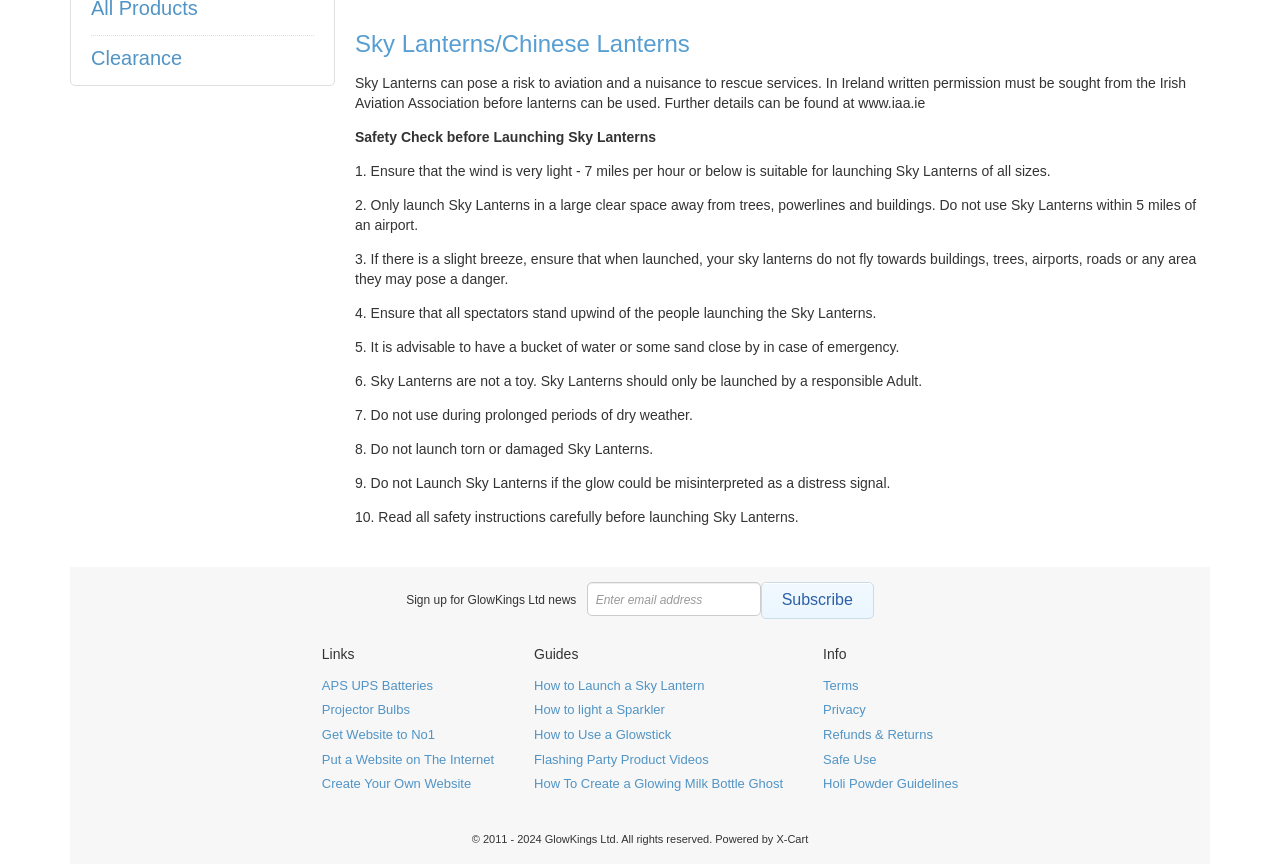Identify the bounding box of the HTML element described as: "Get Website to No1".

[0.251, 0.841, 0.34, 0.859]